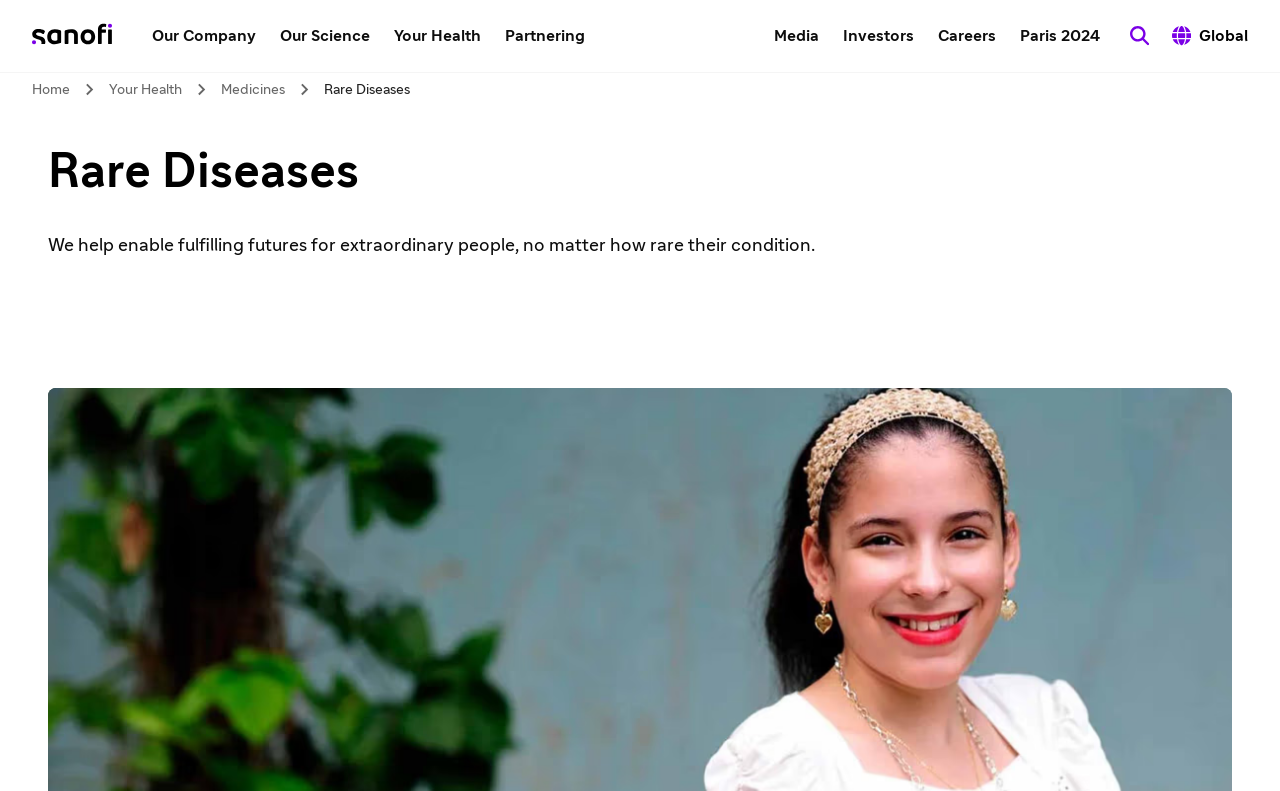Please identify the bounding box coordinates of the element's region that needs to be clicked to fulfill the following instruction: "go to your health". The bounding box coordinates should consist of four float numbers between 0 and 1, i.e., [left, top, right, bottom].

[0.302, 0.023, 0.382, 0.068]